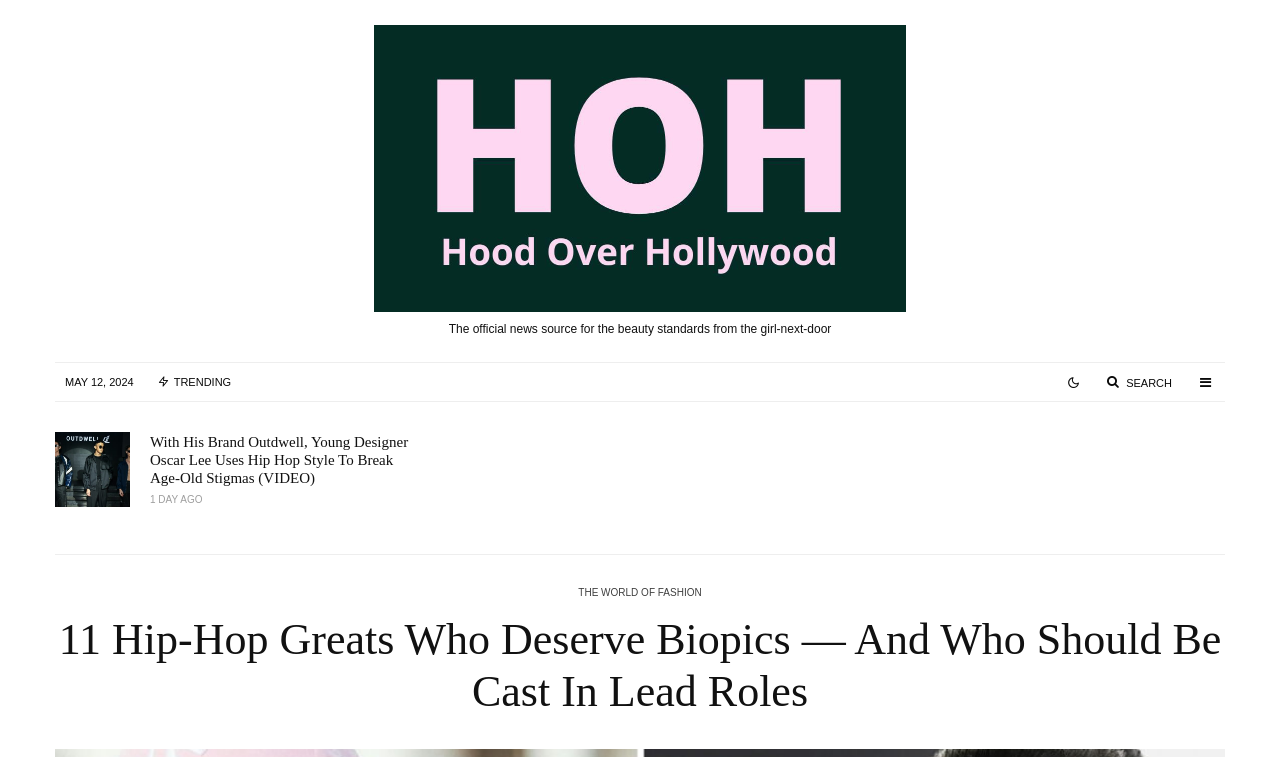Provide a brief response to the question below using a single word or phrase: 
How many links are in the top navigation bar?

4